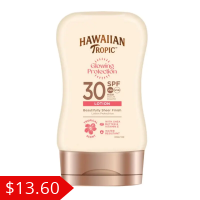Offer a detailed explanation of the image's components.

This image showcases the Hawaiian Tropic Satin Protection Lotion, featuring SPF 30. The product is packaged in a sleek, creamy bottle that emphasizes its moisturizing capabilities. With a prominent price tag of $13.60 shown in the corner, it highlights the affordability of premium sun protection. Hawaiian Tropic is known for its commitment to providing effective sun care products, and this lotion promises both UV protection and hydration, making it an ideal choice for beach outings or daily use. The design reflects a tropical aesthetic, aligning with the brand's heritage of capturing summer essence in a bottle.